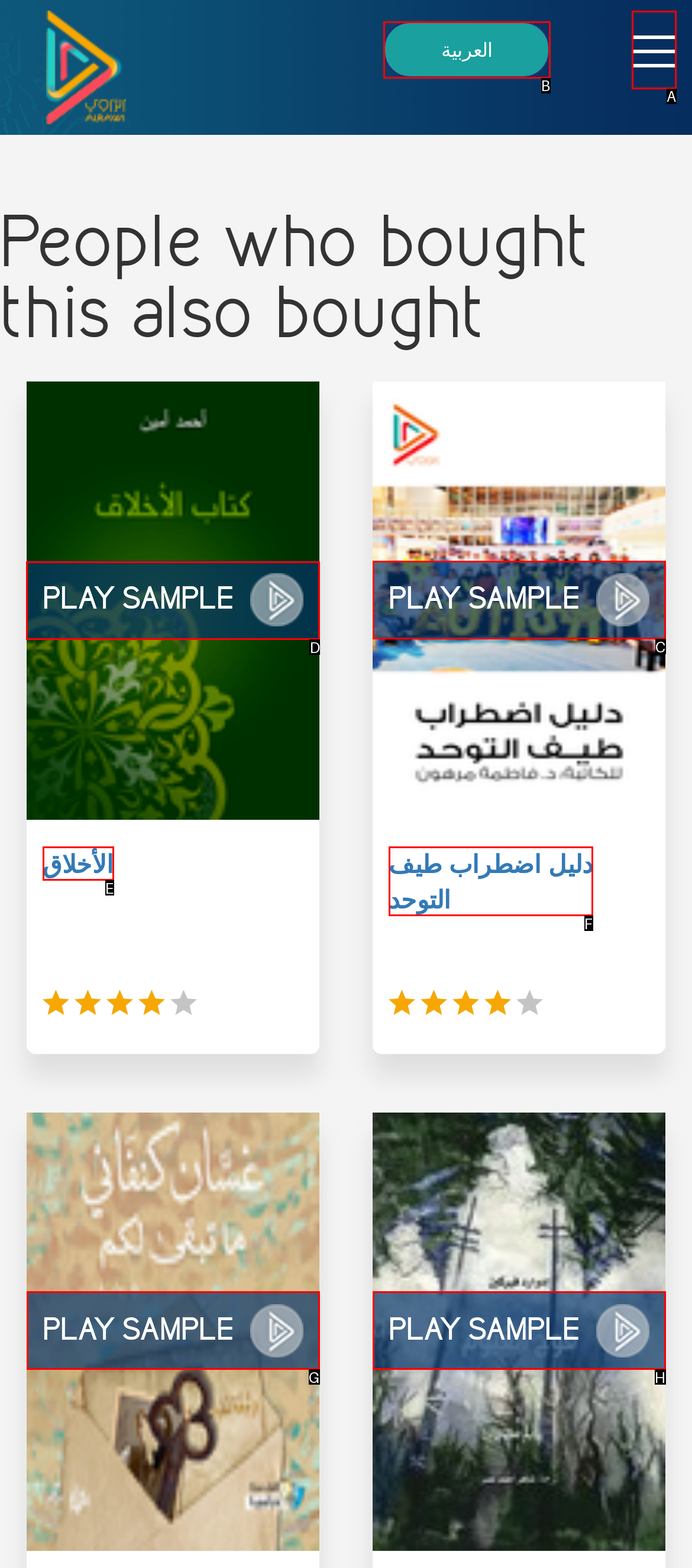To complete the task: Play sample of الأخلاق, which option should I click? Answer with the appropriate letter from the provided choices.

D